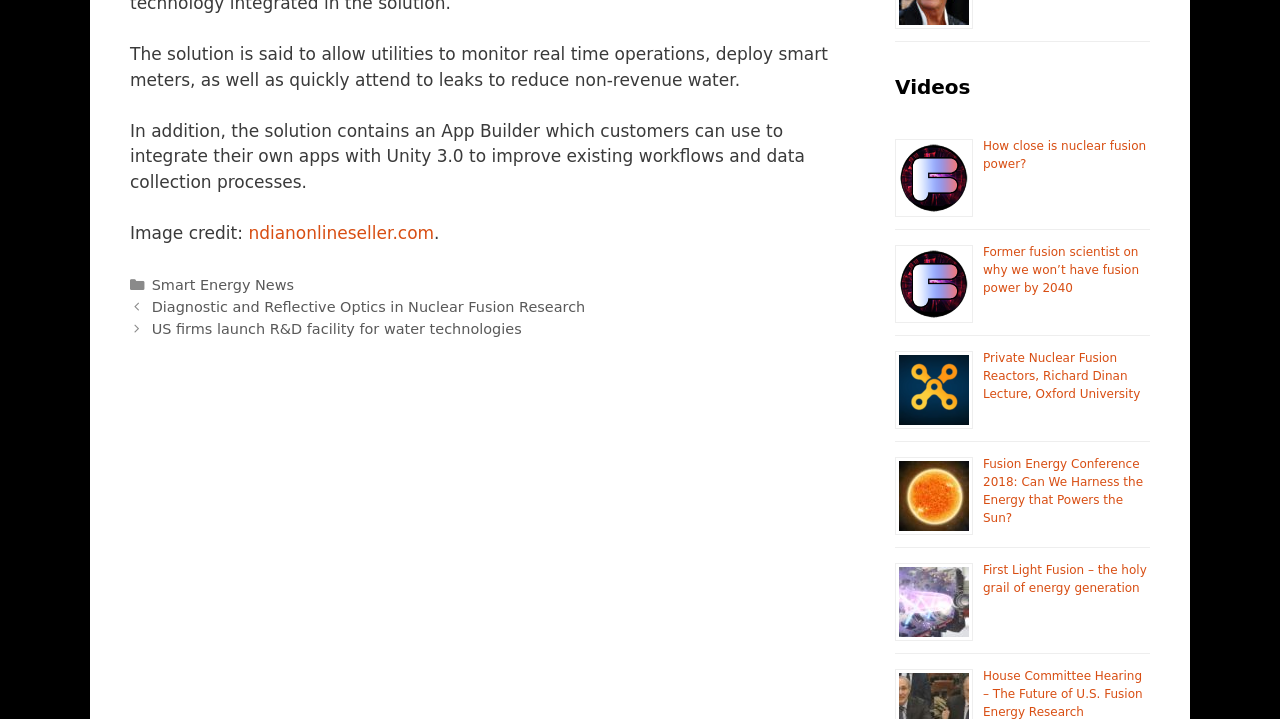What is the category of the post mentioned in the footer?
Using the image, provide a detailed and thorough answer to the question.

The footer section contains a link to a post, and the category of this post is mentioned as 'Smart Energy News'. This suggests that the post is related to news and updates in the field of smart energy.